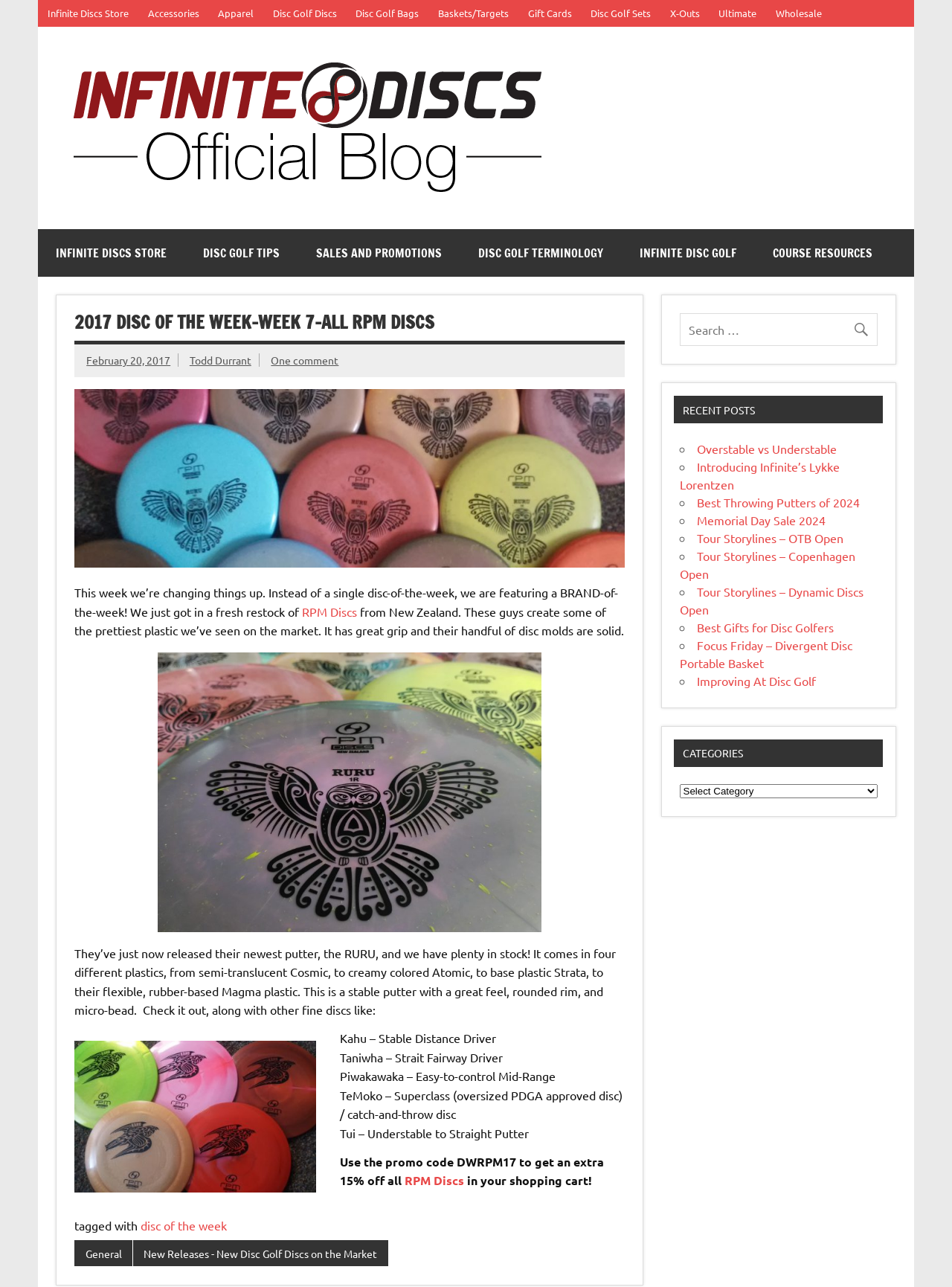How many recent posts are listed on the webpage?
Based on the image, respond with a single word or phrase.

9